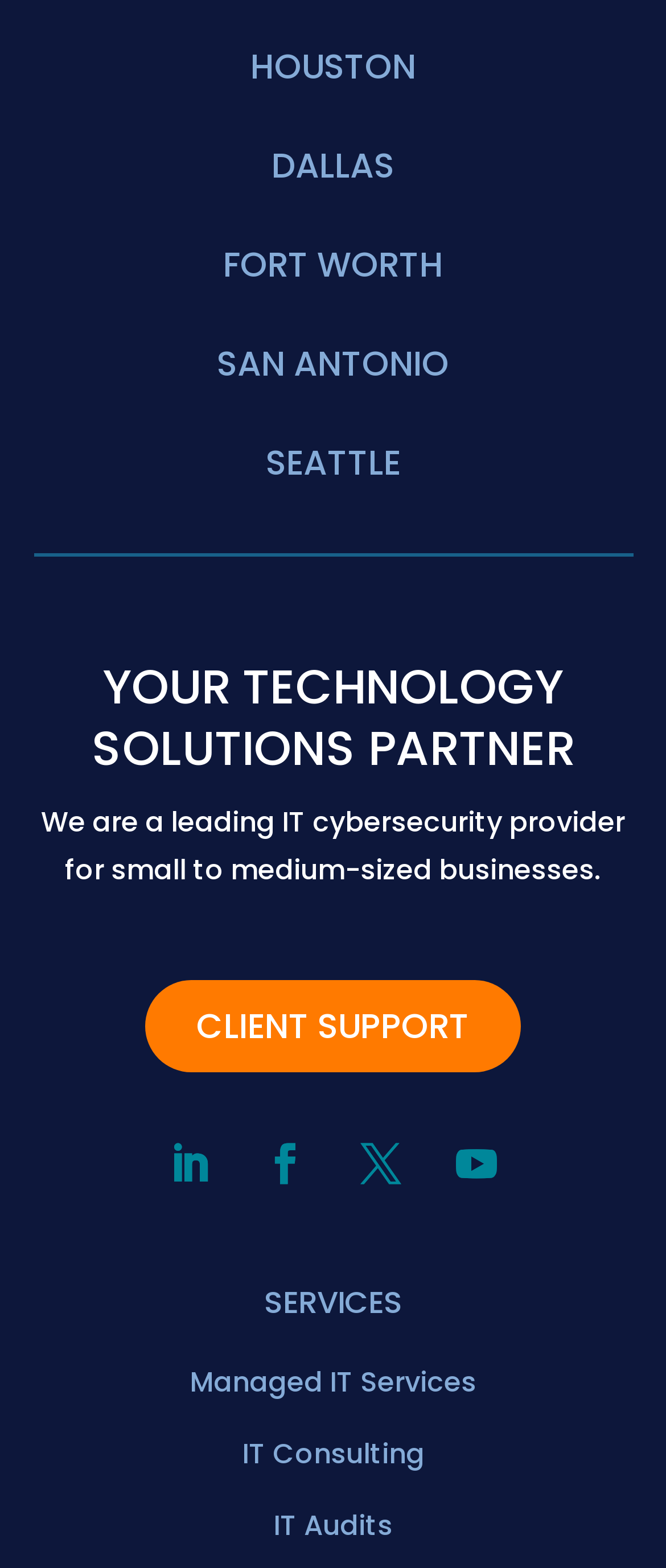What is the purpose of the 'CLIENT SUPPORT' link?
From the image, provide a succinct answer in one word or a short phrase.

Client support